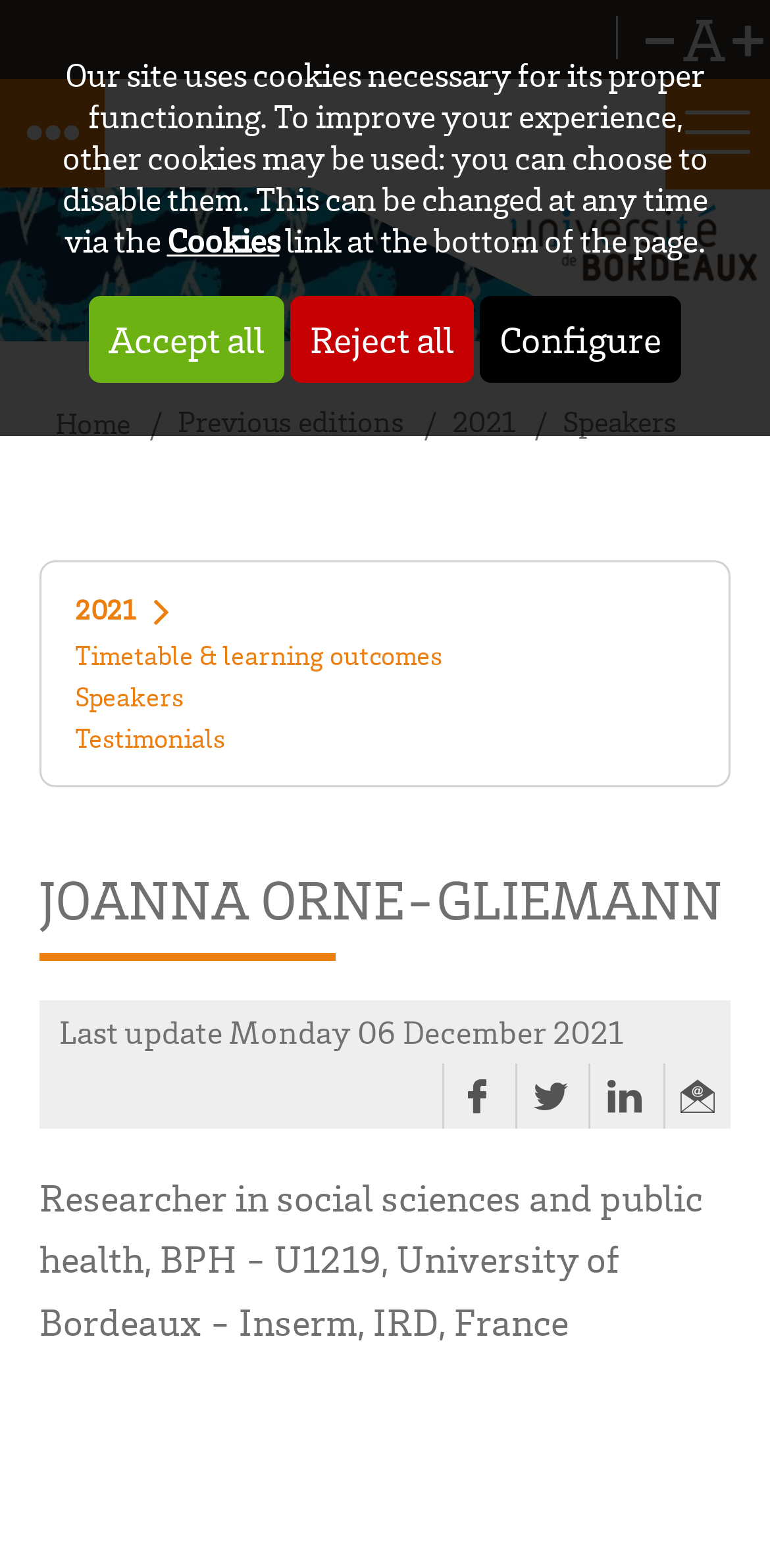What is the topic of the summer school?
Respond to the question with a single word or phrase according to the image.

Africa’s populations by 2050